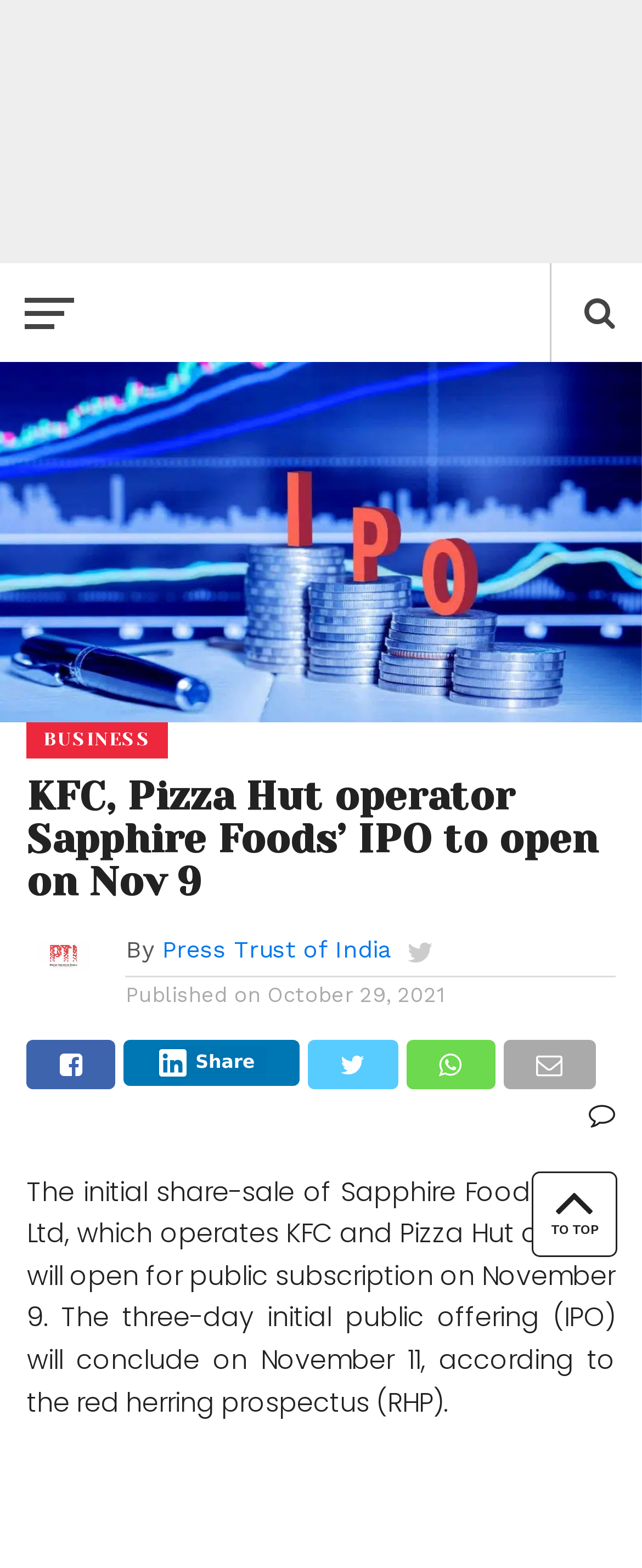Ascertain the bounding box coordinates for the UI element detailed here: "Press Trust of India". The coordinates should be provided as [left, top, right, bottom] with each value being a float between 0 and 1.

[0.252, 0.597, 0.608, 0.614]